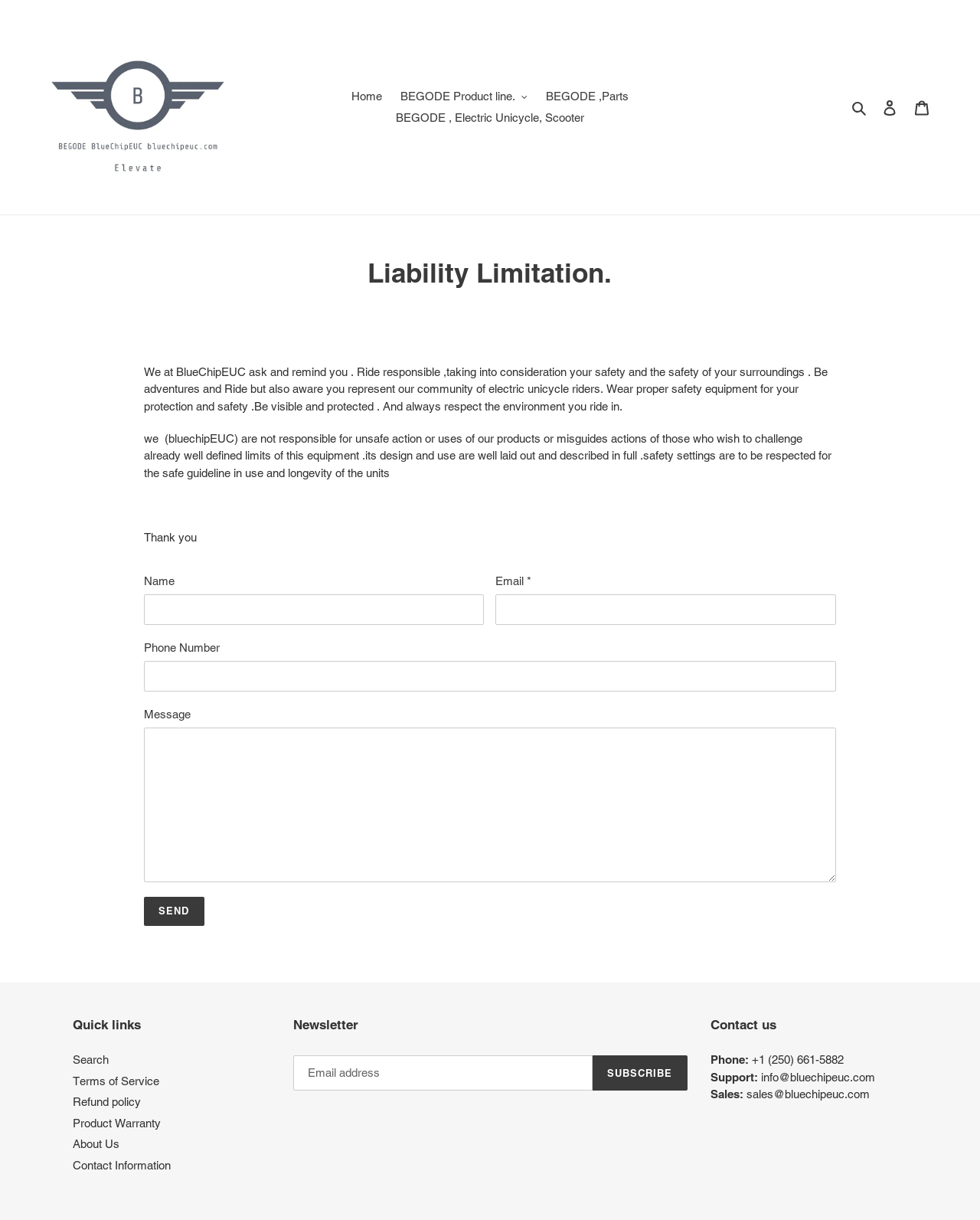What is the company's stance on liability?
Please provide a single word or phrase as your answer based on the image.

Not responsible for misuse